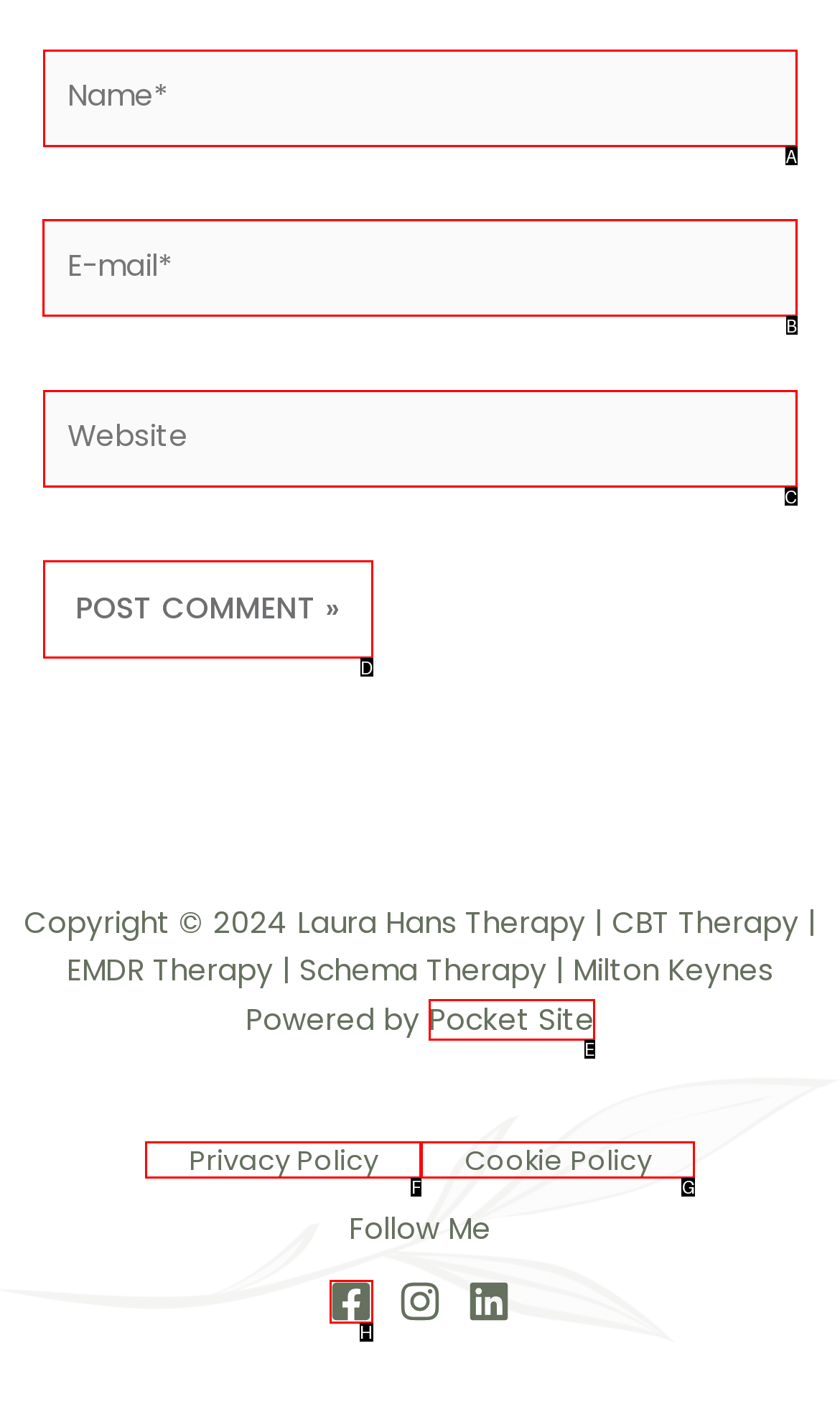Determine the letter of the element I should select to fulfill the following instruction: Input your email. Just provide the letter.

B